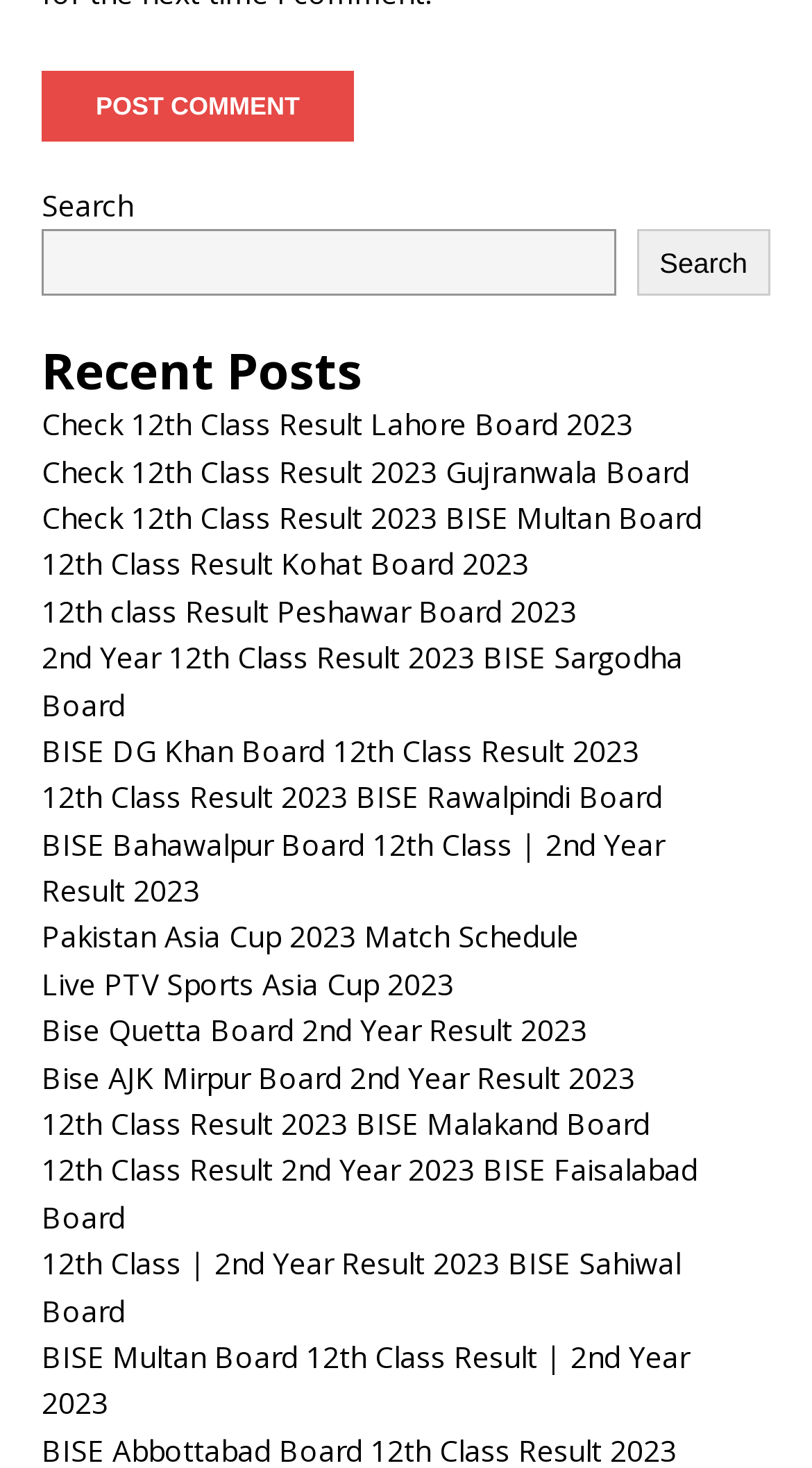Extract the bounding box coordinates for the described element: "Search". The coordinates should be represented as four float numbers between 0 and 1: [left, top, right, bottom].

[0.784, 0.156, 0.949, 0.201]